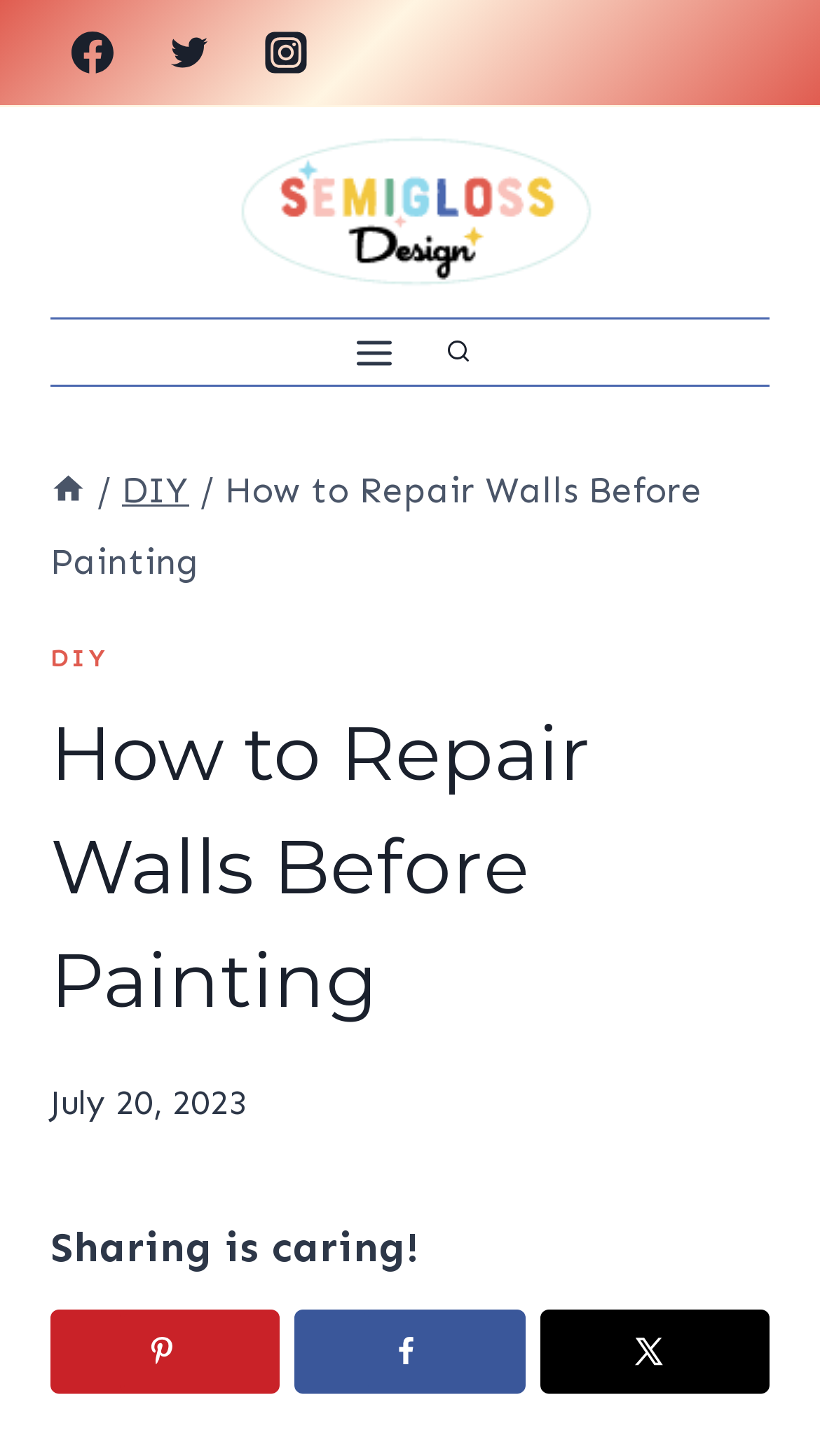Determine the bounding box coordinates of the clickable area required to perform the following instruction: "Save to Pinterest". The coordinates should be represented as four float numbers between 0 and 1: [left, top, right, bottom].

[0.062, 0.9, 0.342, 0.957]